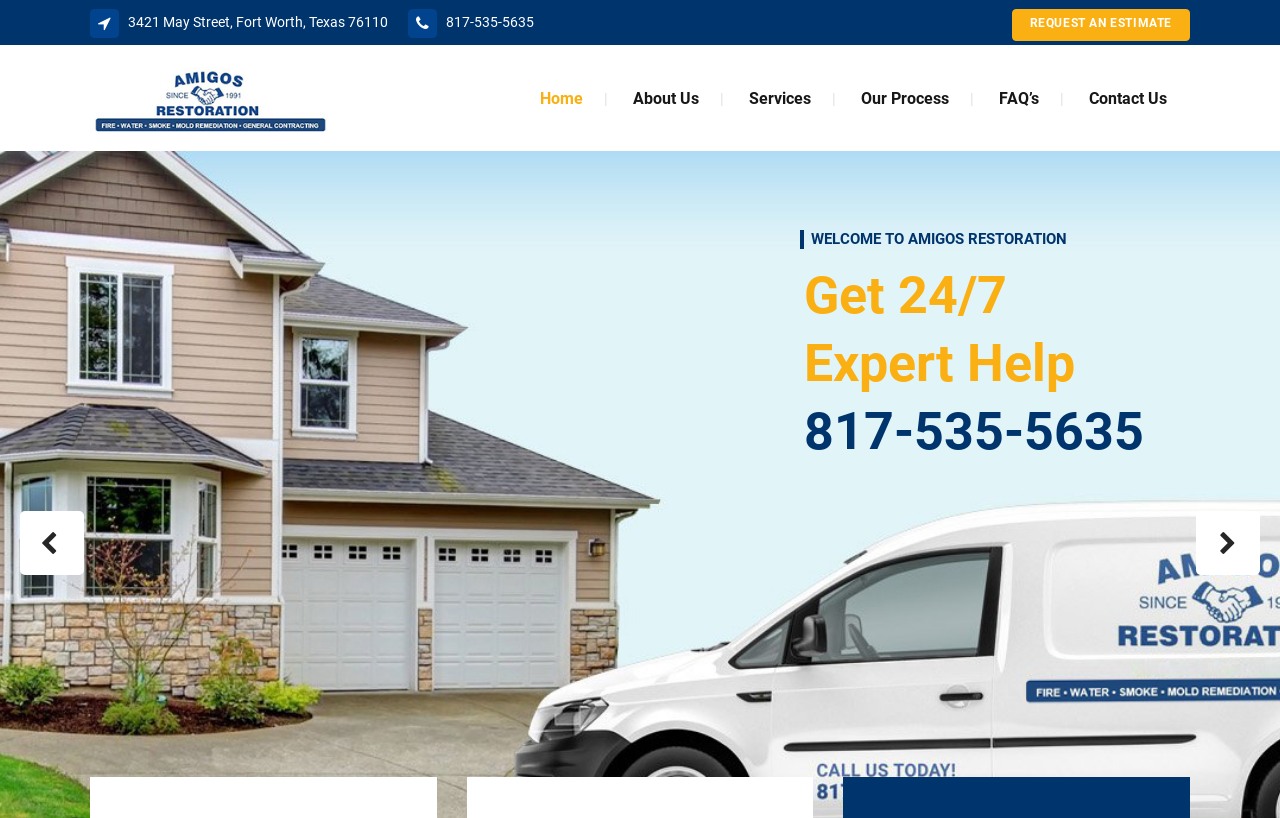Can you find and generate the webpage's heading?

Why Choose Amigos Restoration?